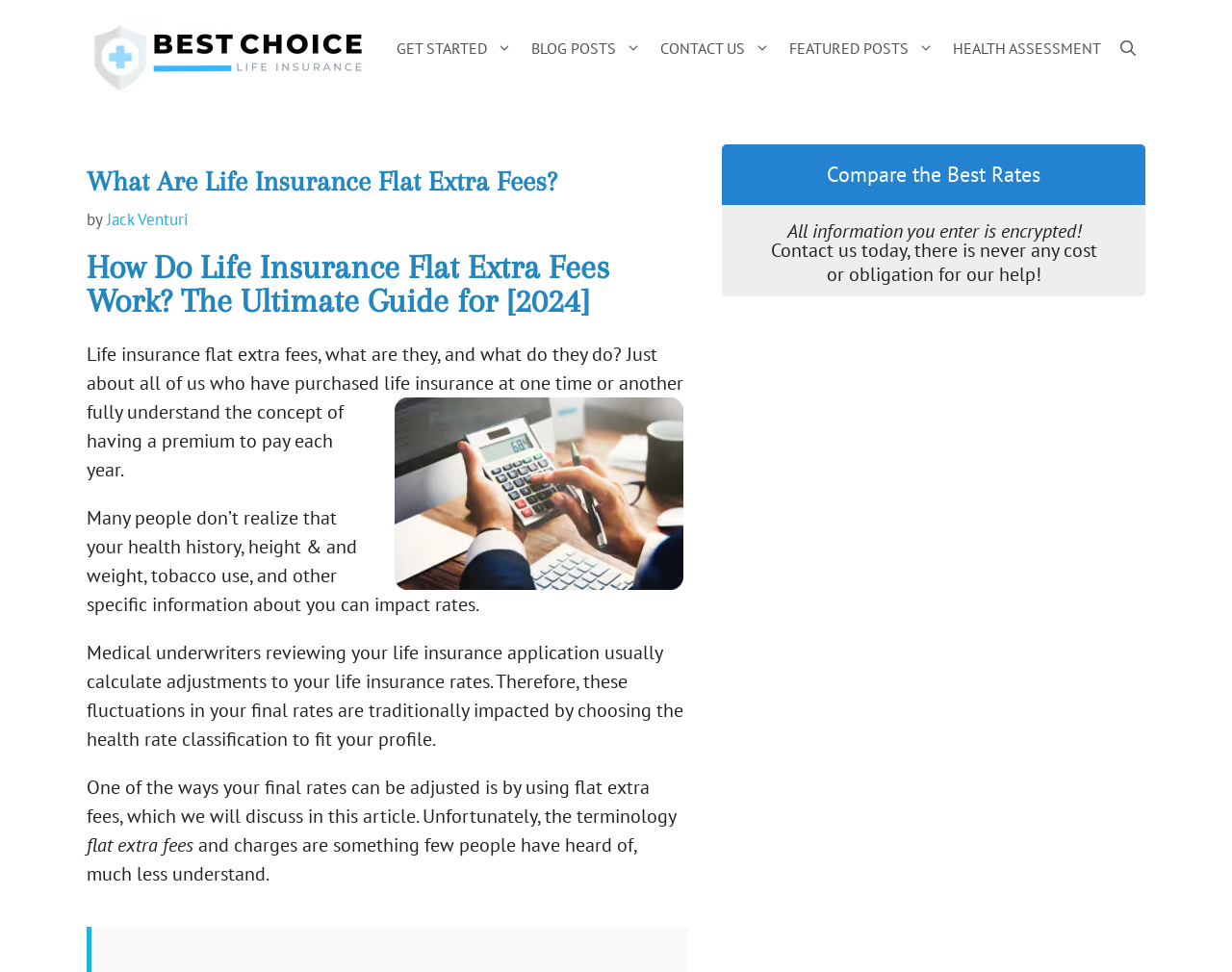What is the topic of the blog post?
Please elaborate on the answer to the question with detailed information.

The topic of the blog post can be determined by reading the heading 'What Are Life Insurance Flat Extra Fees?' and 'How Do Life Insurance Flat Extra Fees Work? The Ultimate Guide for [2024]' which suggests that the blog post is about explaining life insurance flat extra fees and how they work.